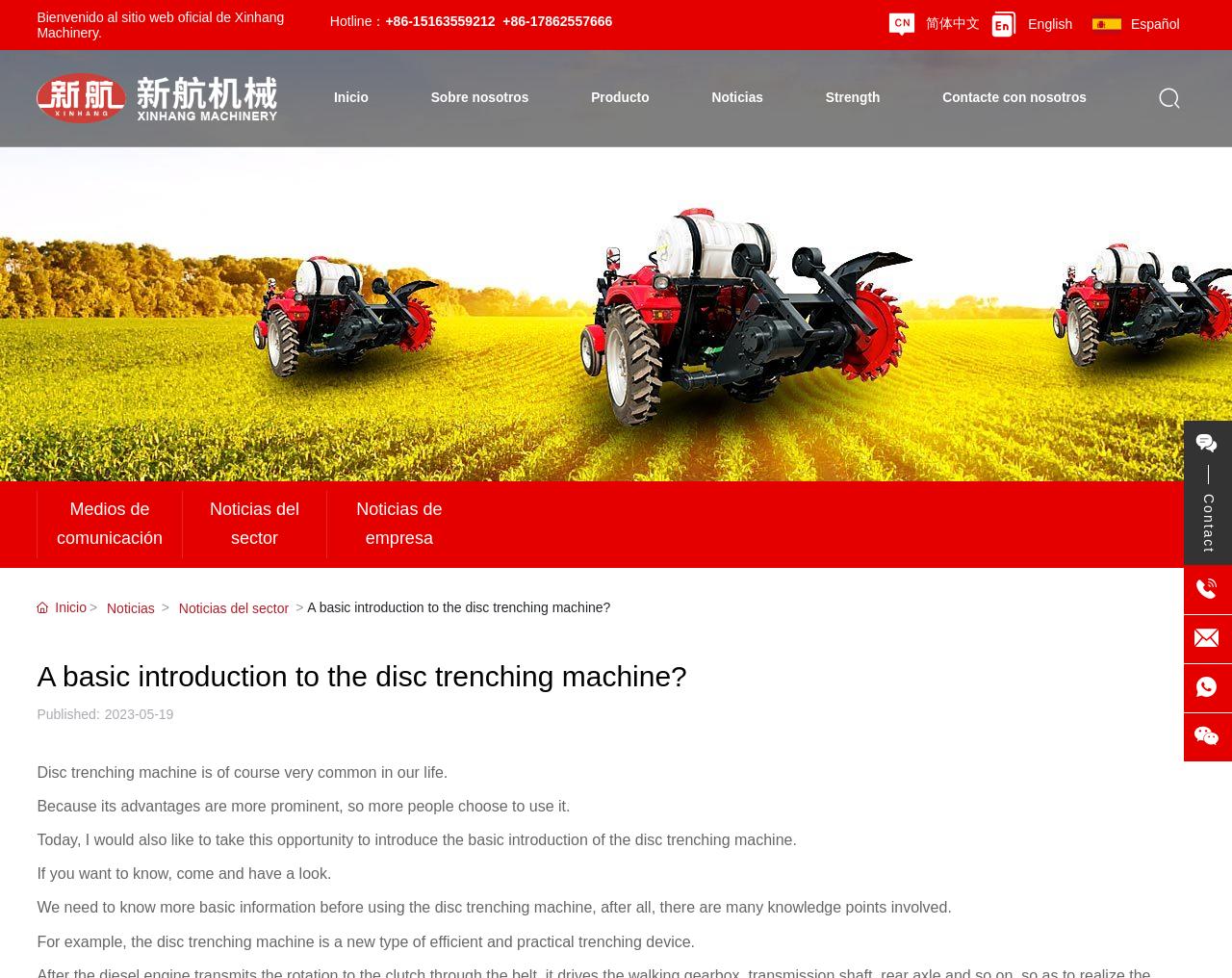Could you locate the bounding box coordinates for the section that should be clicked to accomplish this task: "Contact us".

[0.765, 0.051, 0.882, 0.15]